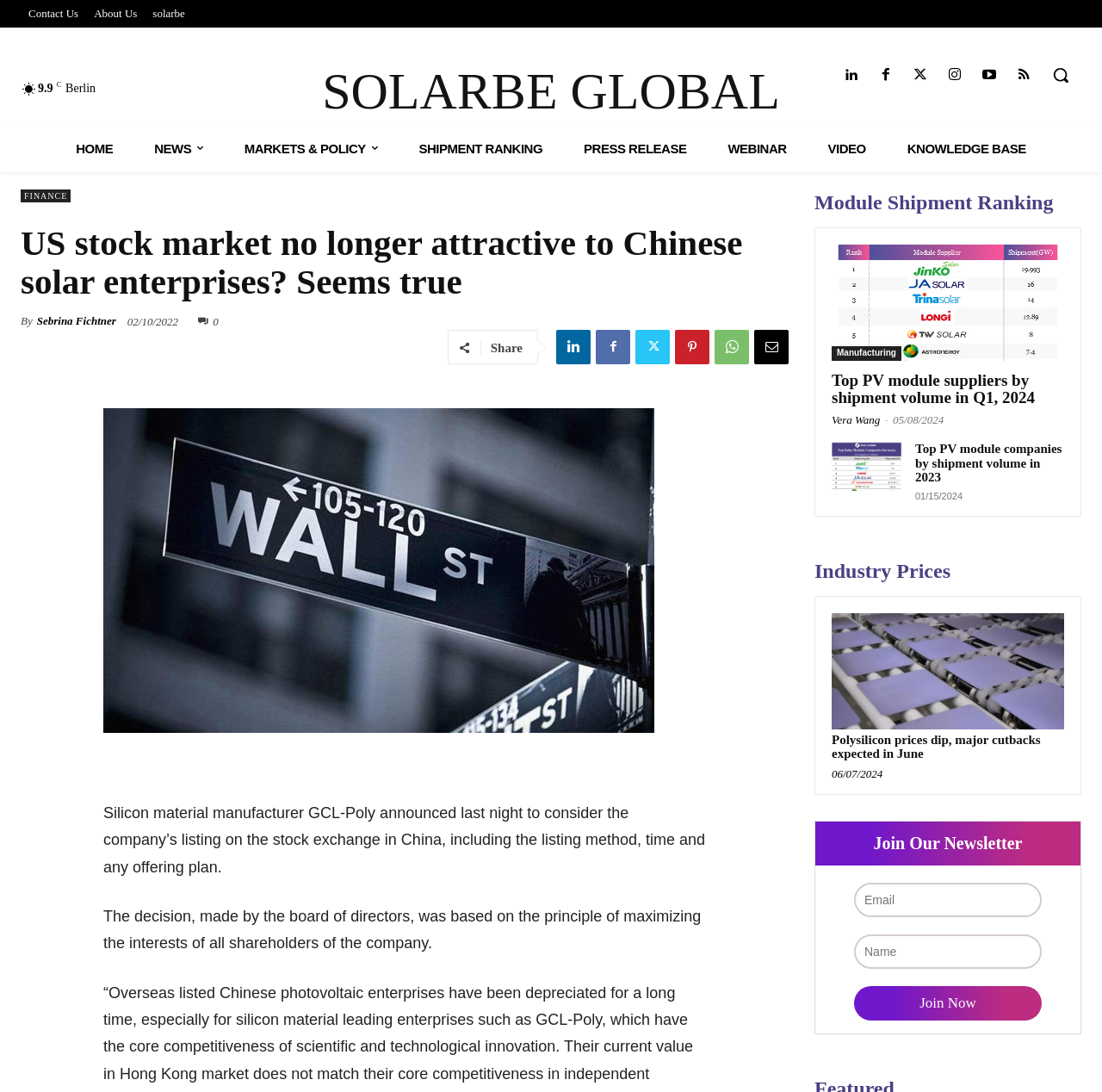Highlight the bounding box of the UI element that corresponds to this description: "Home".

[0.05, 0.114, 0.121, 0.157]